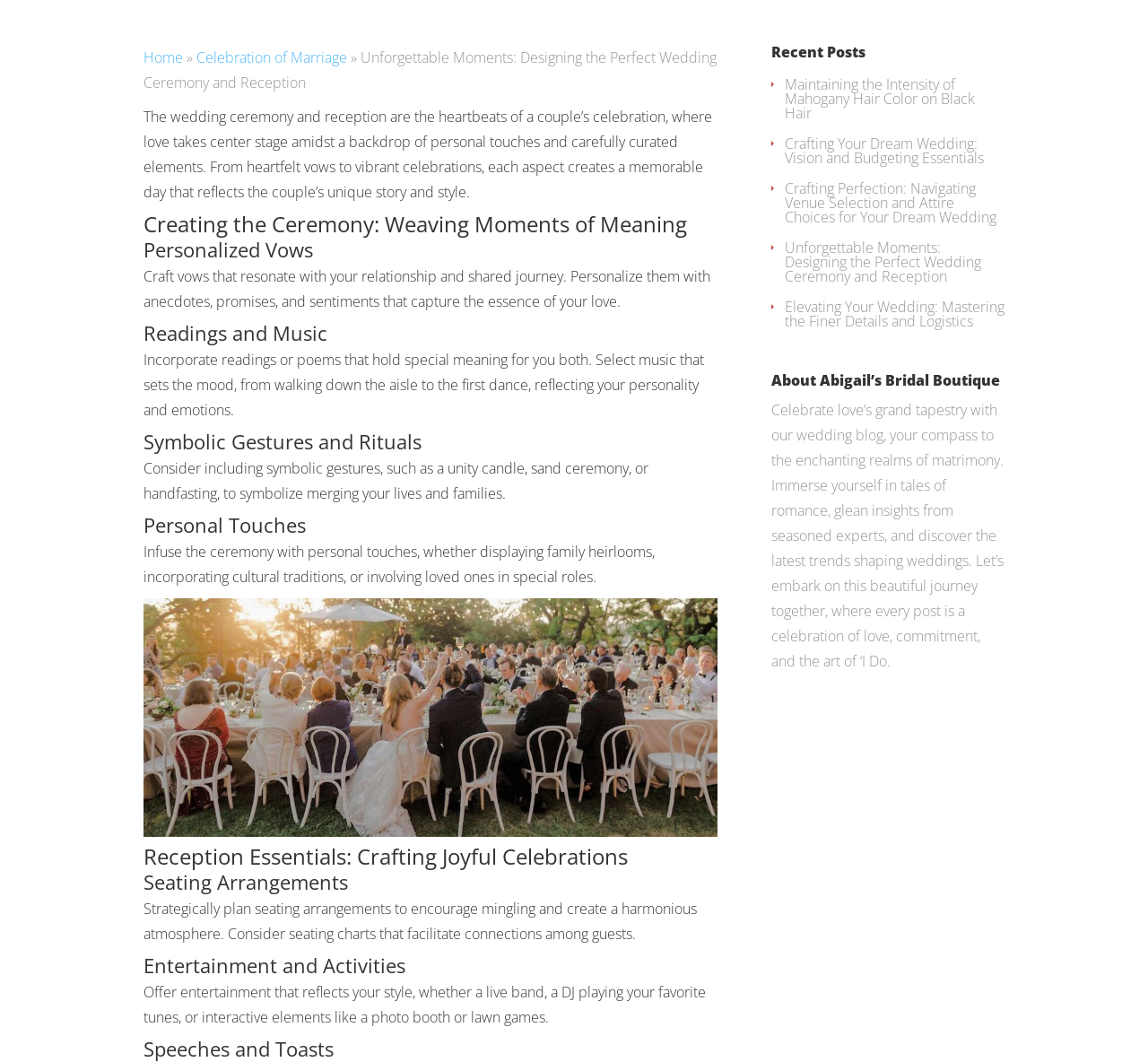Determine the bounding box coordinates in the format (top-left x, top-left y, bottom-right x, bottom-right y). Ensure all values are floating point numbers between 0 and 1. Identify the bounding box of the UI element described by: Celebration of Marriage

[0.171, 0.069, 0.302, 0.088]